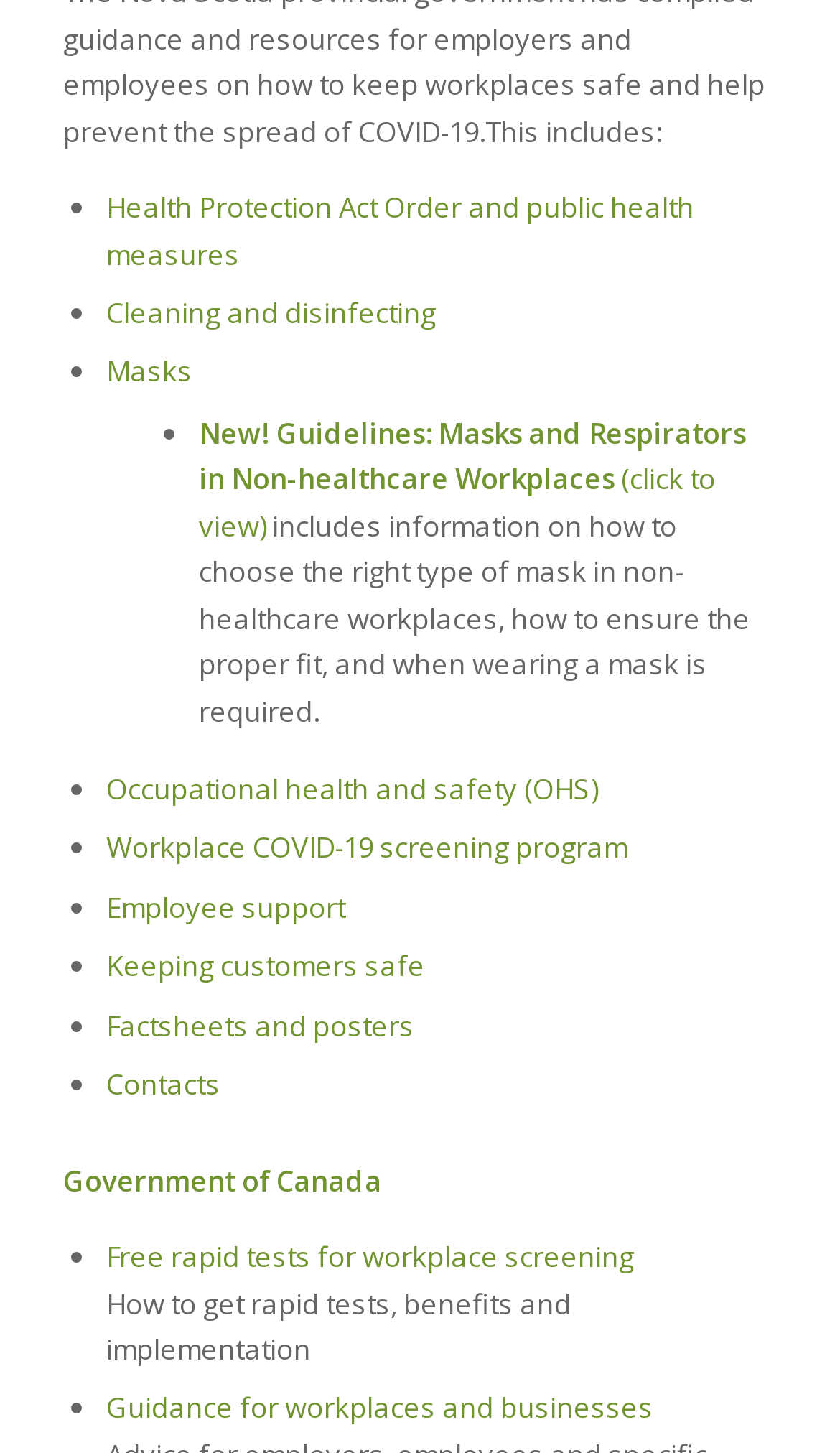What is the 'Free rapid tests for workplace screening' link about?
Please give a detailed and elaborate answer to the question.

The link is likely about how to get rapid tests, the benefits of using them, and how to implement them in workplace screening programs.